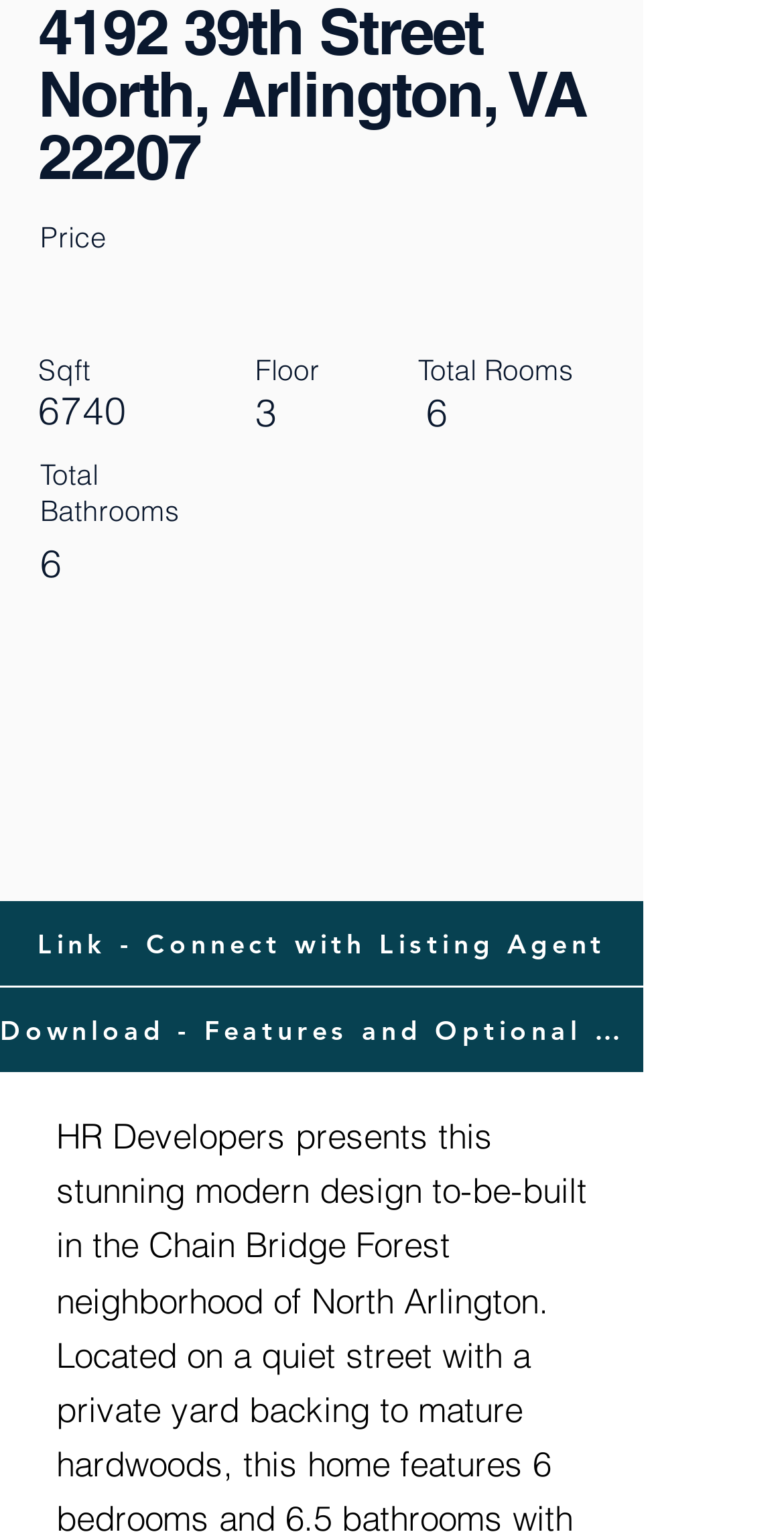With reference to the image, please provide a detailed answer to the following question: Is there a map on the webpage?

There is an iframe element with the text 'Google Maps' which suggests that there is a map on the webpage.